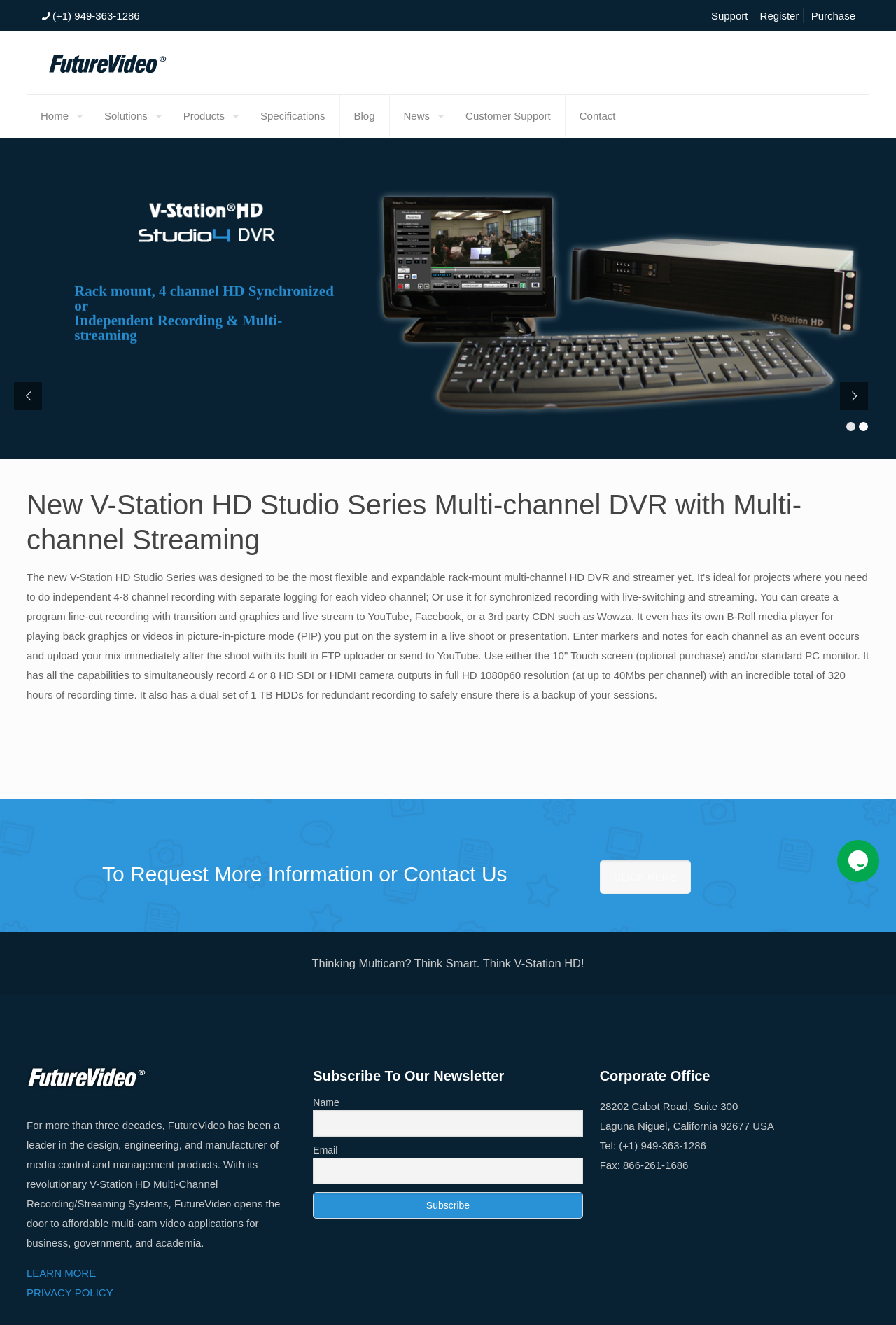Please specify the bounding box coordinates for the clickable region that will help you carry out the instruction: "Click the Purchase link".

[0.905, 0.007, 0.955, 0.016]